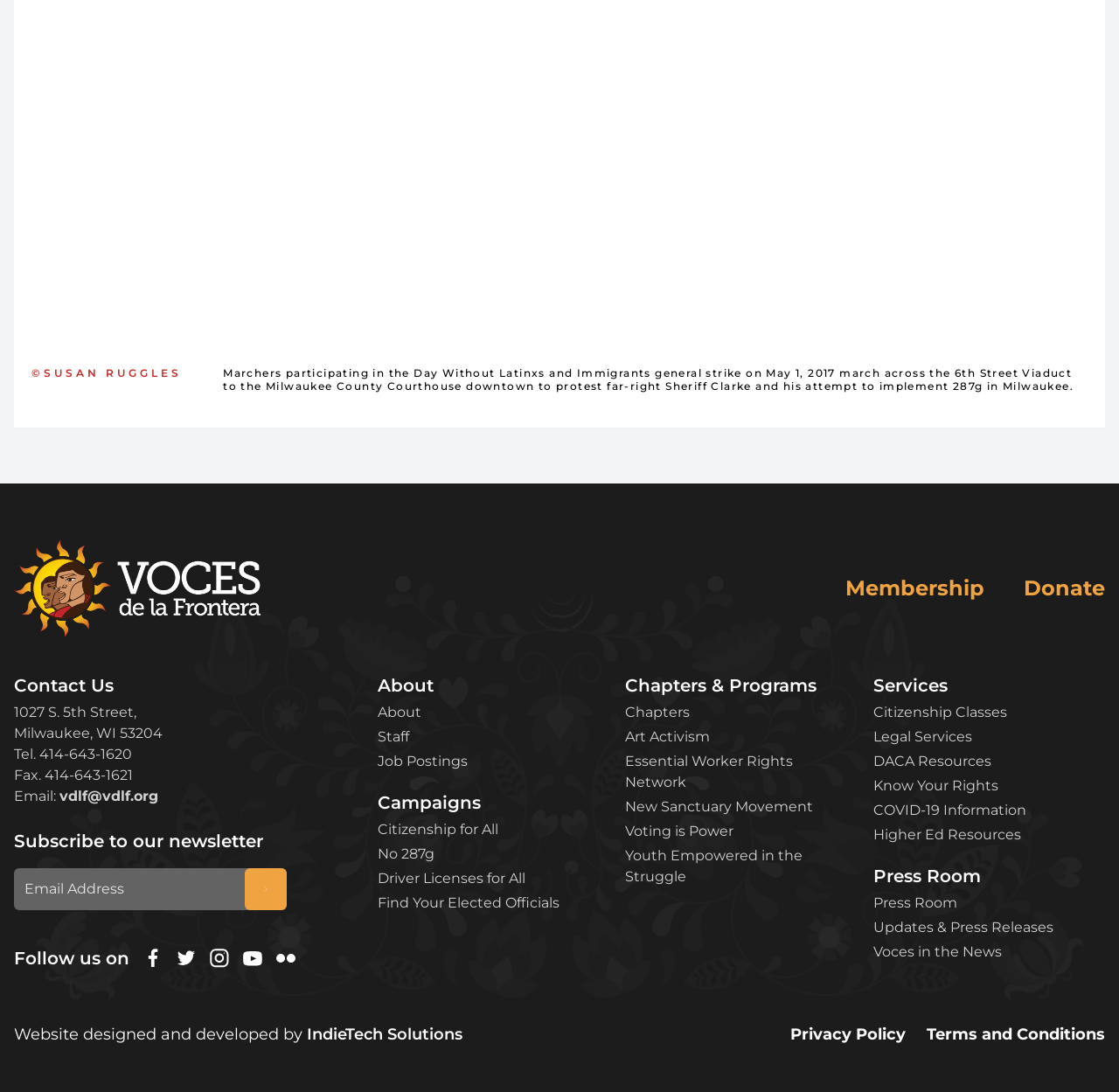Locate the bounding box coordinates of the clickable area needed to fulfill the instruction: "Enter email address".

[0.012, 0.795, 0.256, 0.833]